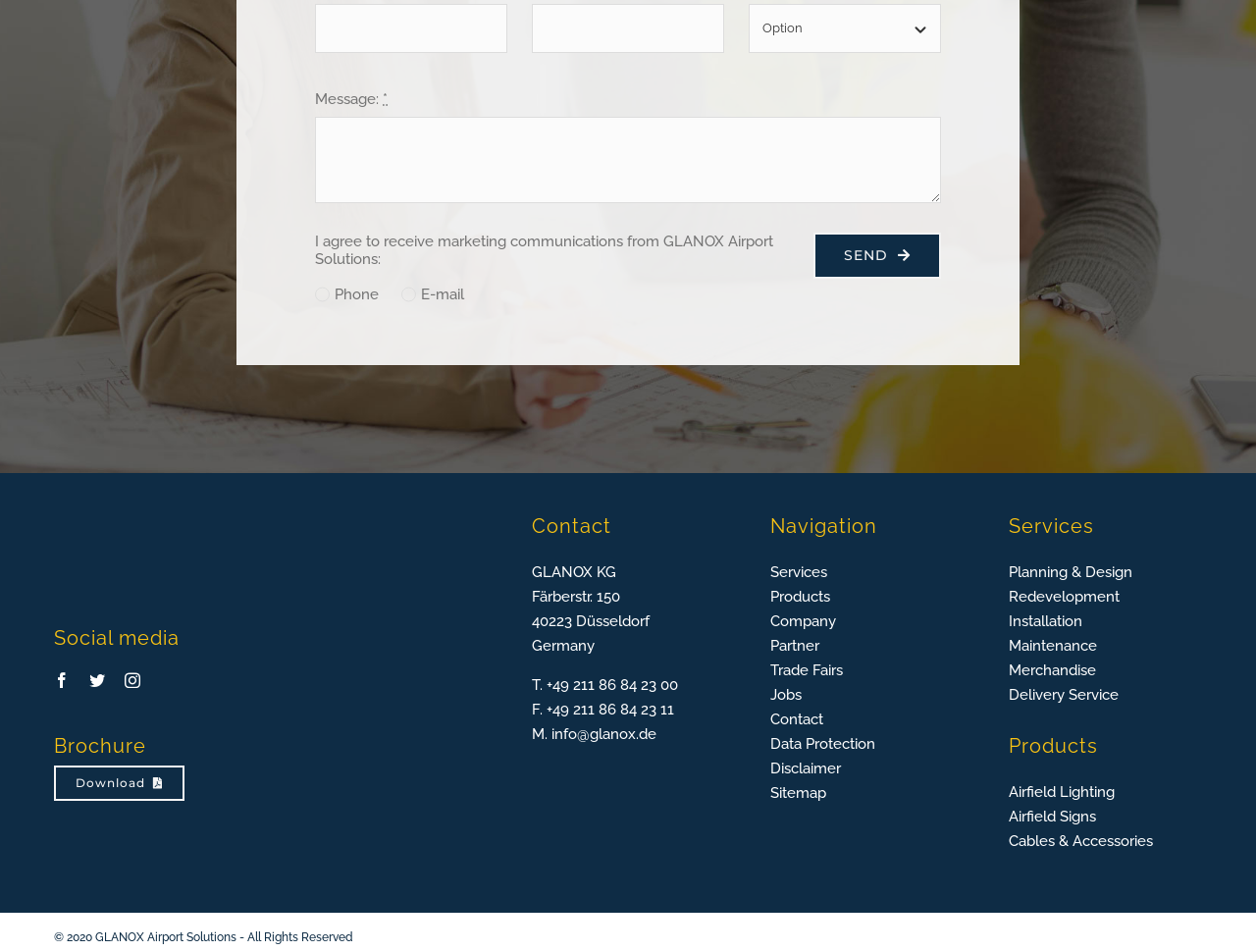Please identify the bounding box coordinates of the element on the webpage that should be clicked to follow this instruction: "Click SEND". The bounding box coordinates should be given as four float numbers between 0 and 1, formatted as [left, top, right, bottom].

[0.648, 0.245, 0.749, 0.293]